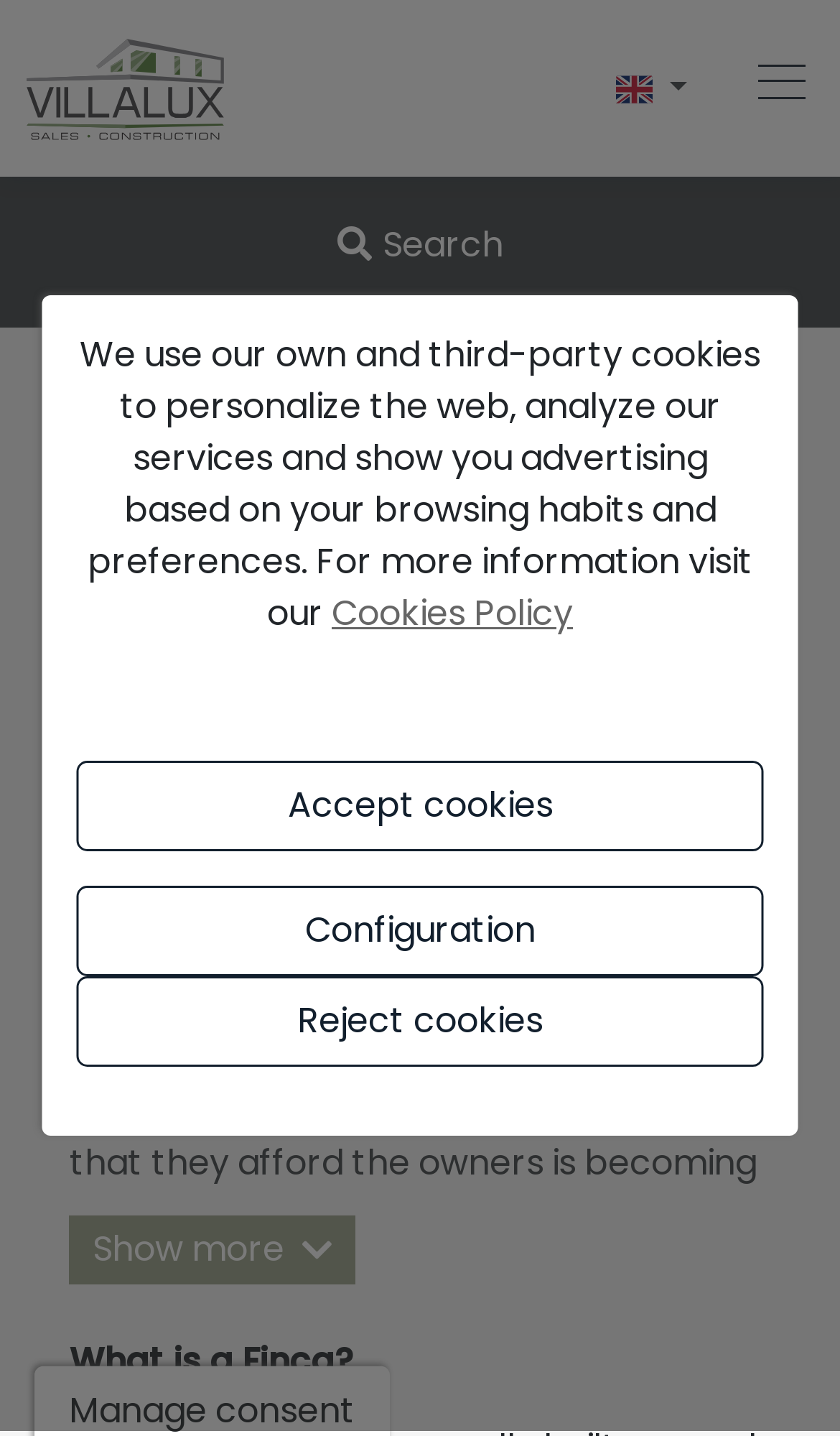Please find the top heading of the webpage and generate its text.

Fincas For Sale in Javea